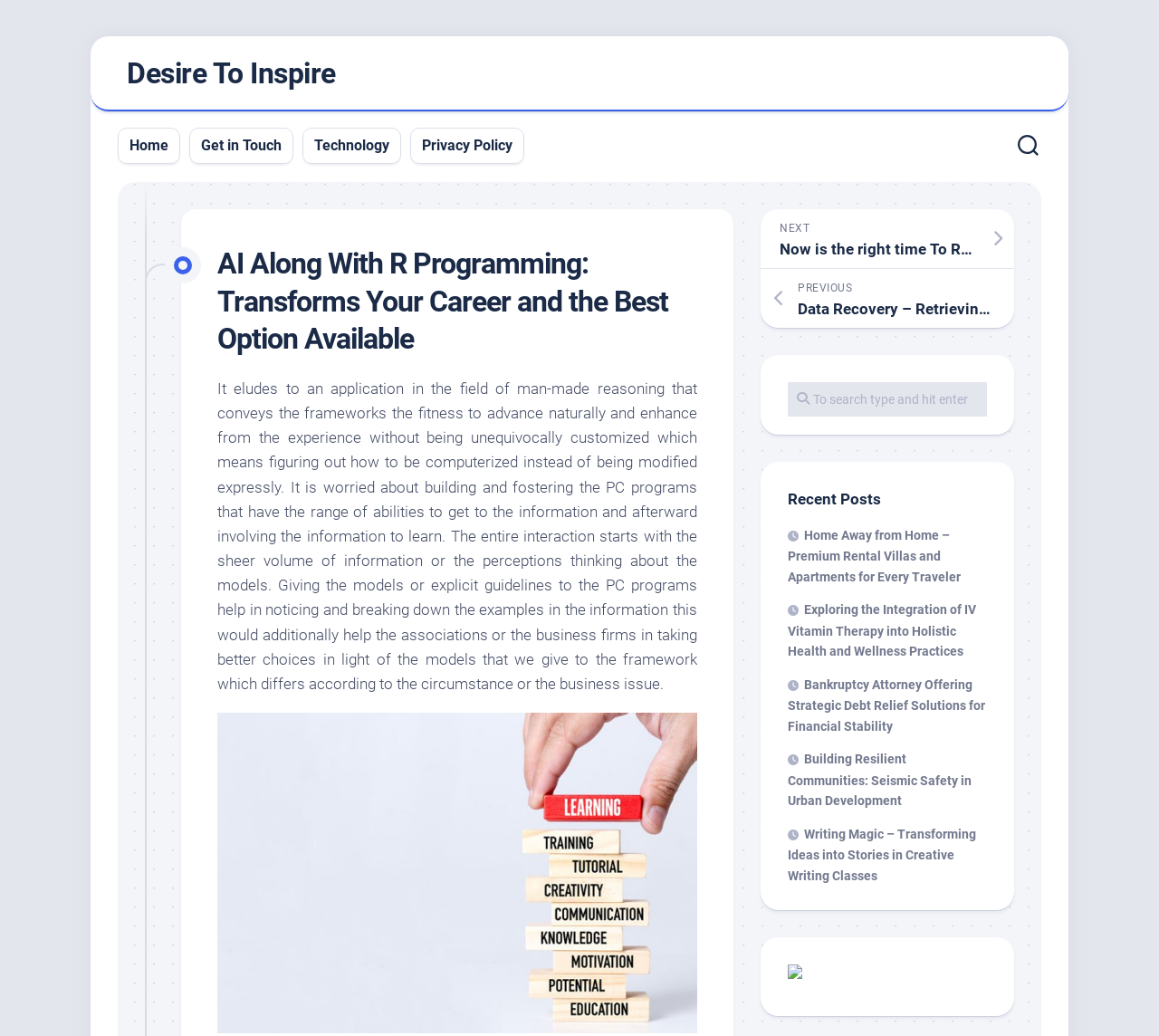Locate the bounding box coordinates of the element that needs to be clicked to carry out the instruction: "Type in the search box". The coordinates should be given as four float numbers ranging from 0 to 1, i.e., [left, top, right, bottom].

[0.68, 0.369, 0.852, 0.402]